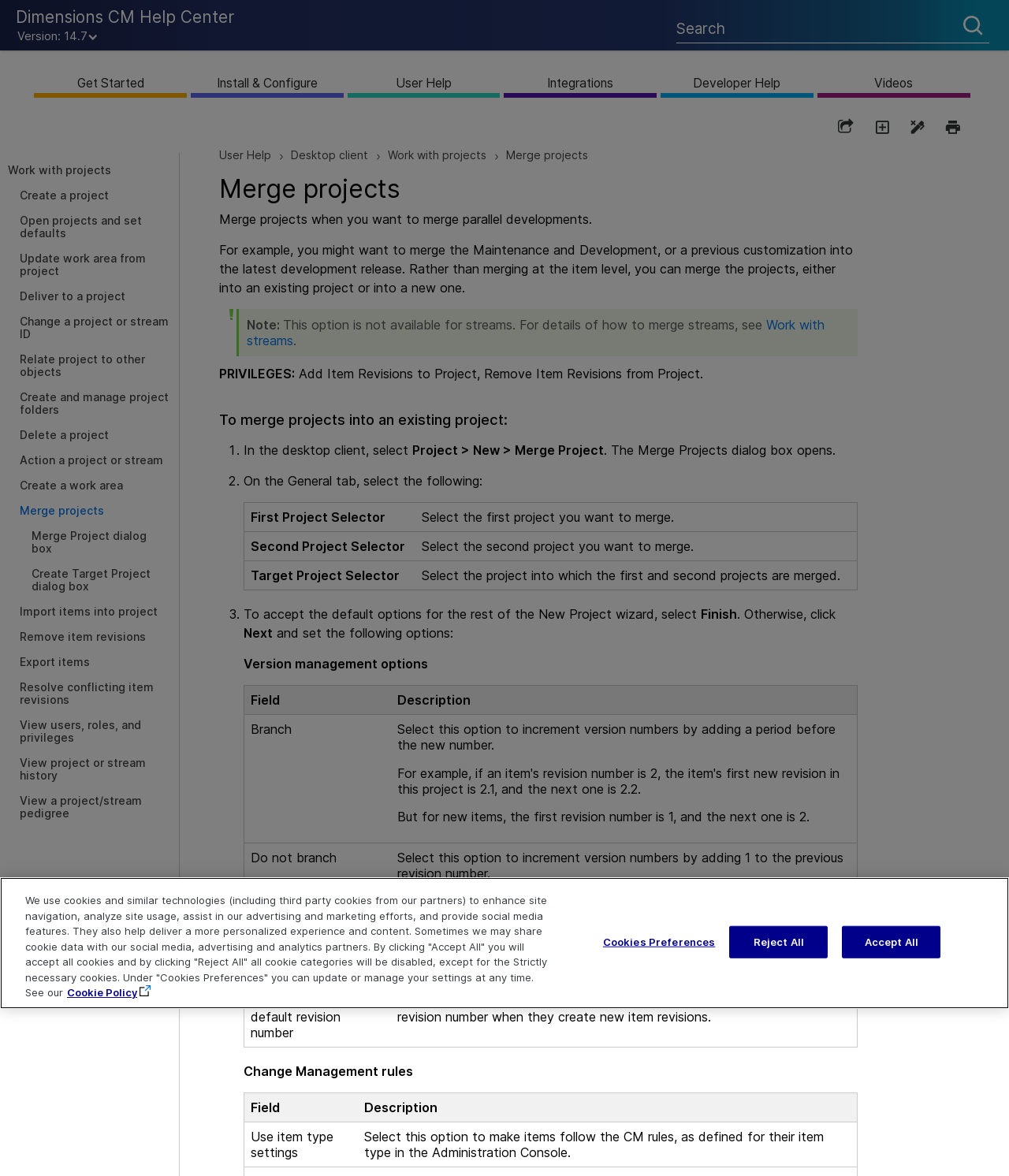Determine the bounding box coordinates of the section I need to click to execute the following instruction: "Select the first project to merge". Provide the coordinates as four float numbers between 0 and 1, i.e., [left, top, right, bottom].

[0.242, 0.428, 0.412, 0.452]